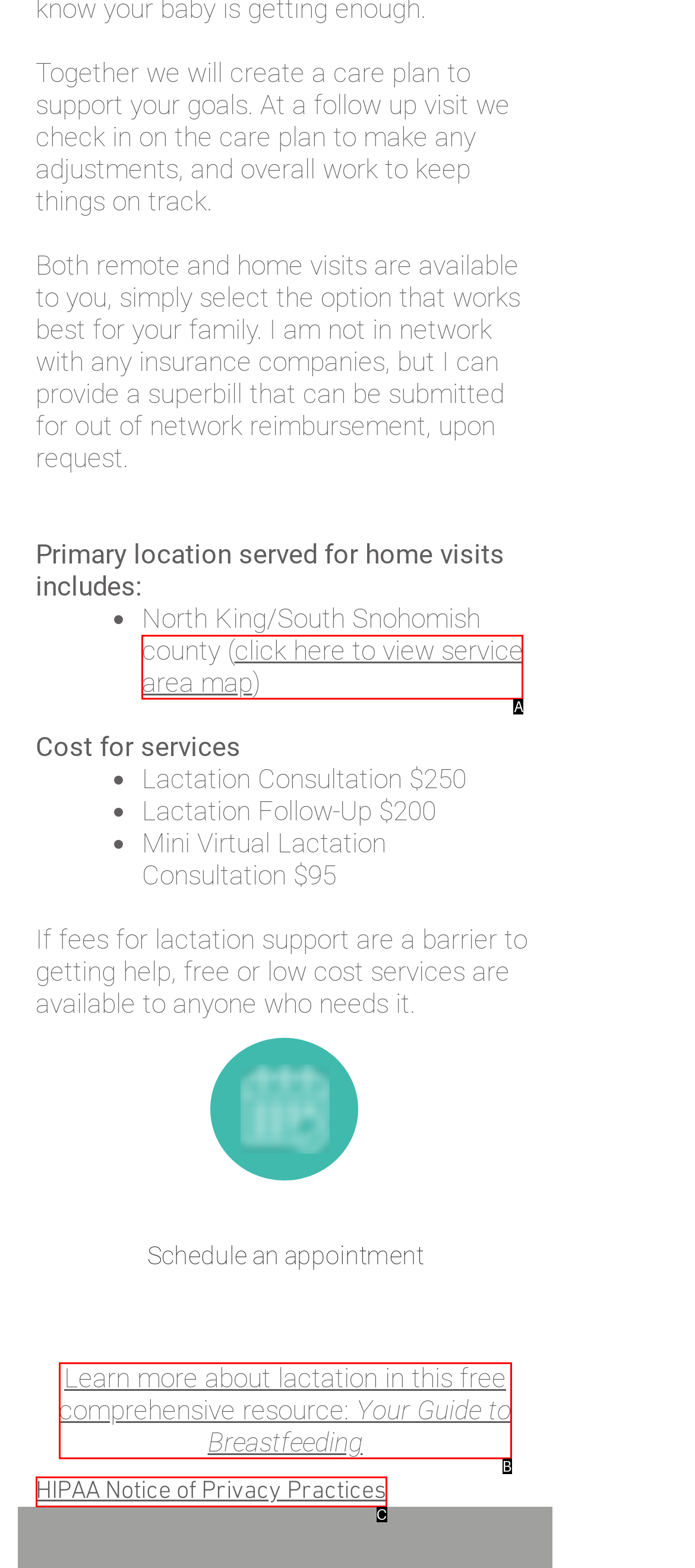Identify the HTML element that best matches the description: HIPAA Notice of Privacy Practices. Provide your answer by selecting the corresponding letter from the given options.

C